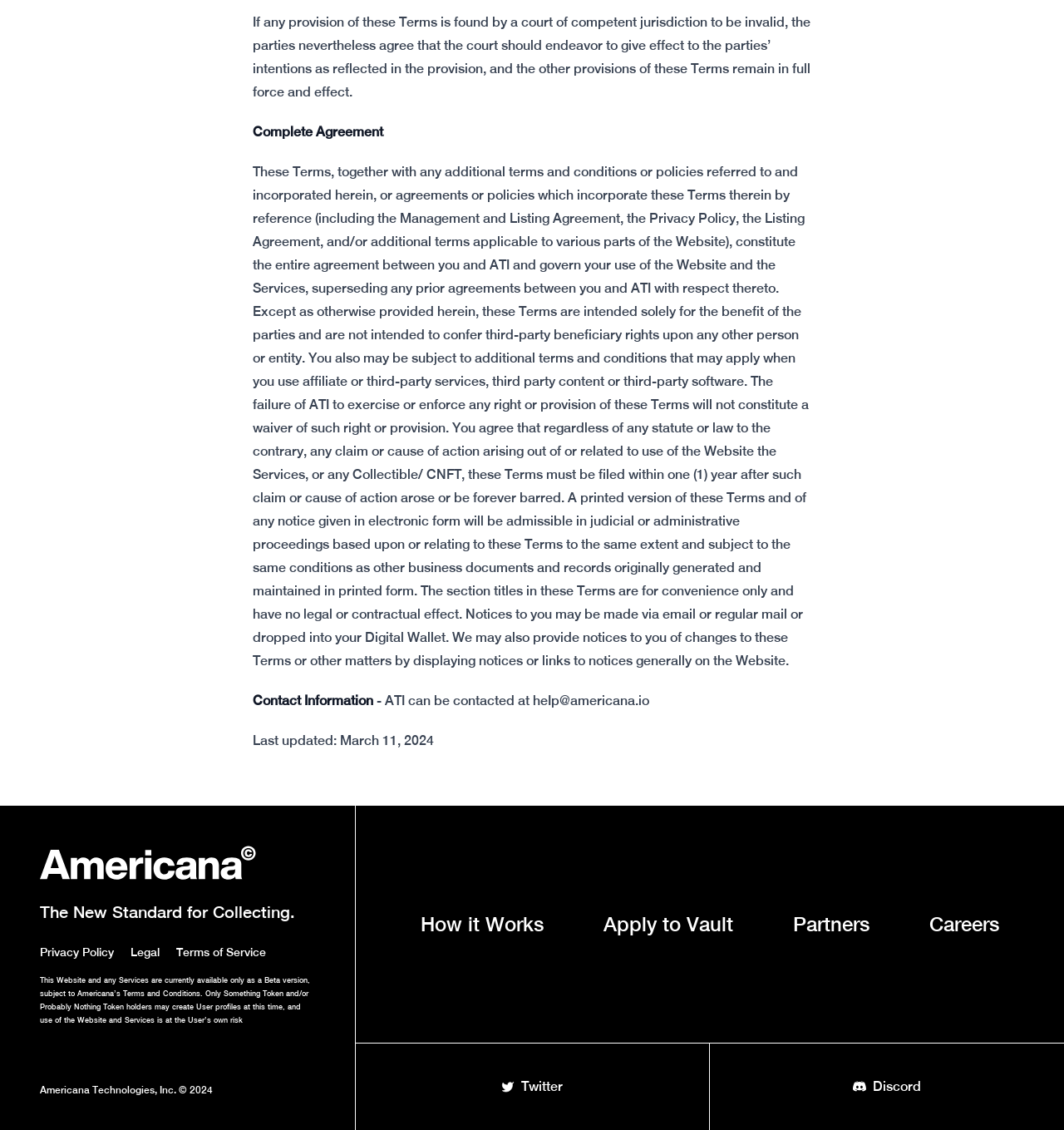What is the name of the company that owns the Website and Services? Look at the image and give a one-word or short phrase answer.

Americana Technologies, Inc.